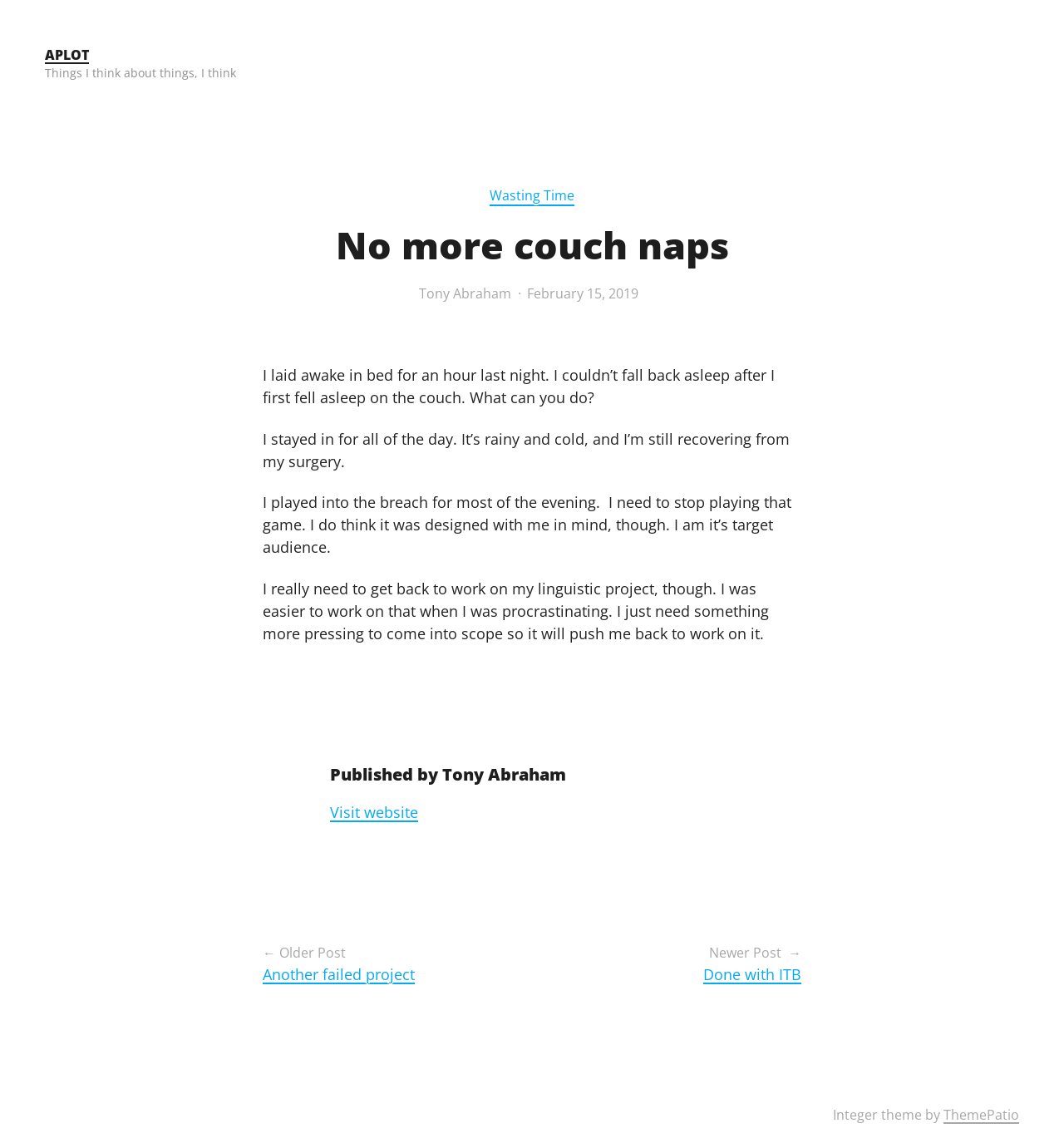Based on the element description "Skip to content", predict the bounding box coordinates of the UI element.

[0.008, 0.007, 0.045, 0.031]